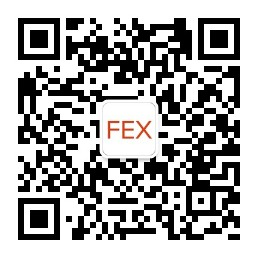Provide a brief response in the form of a single word or phrase:
What is the design style of the QR code?

Clean and functional